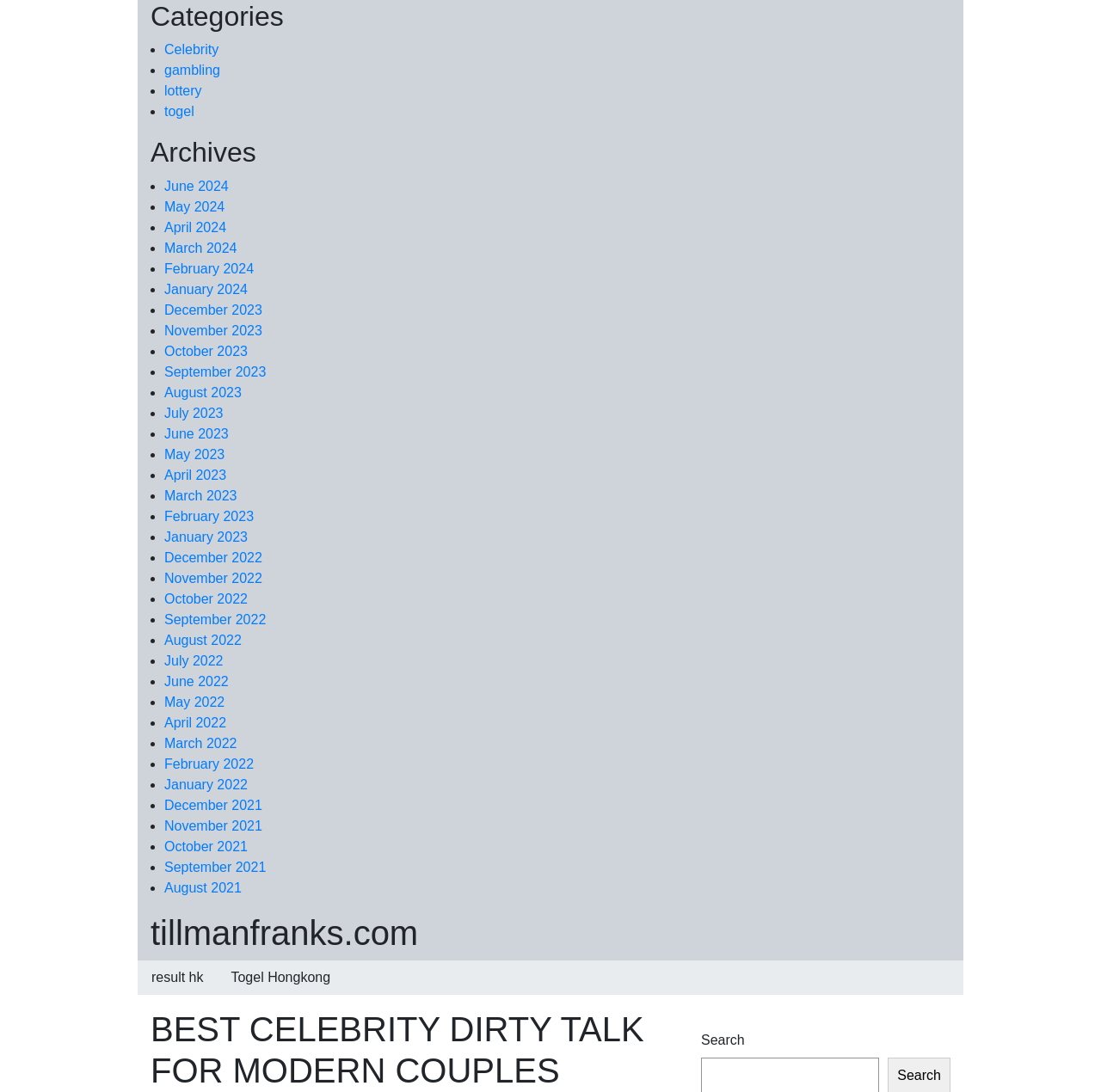Specify the bounding box coordinates of the element's region that should be clicked to achieve the following instruction: "Click on the 'Celebrity' category". The bounding box coordinates consist of four float numbers between 0 and 1, in the format [left, top, right, bottom].

[0.149, 0.039, 0.199, 0.052]